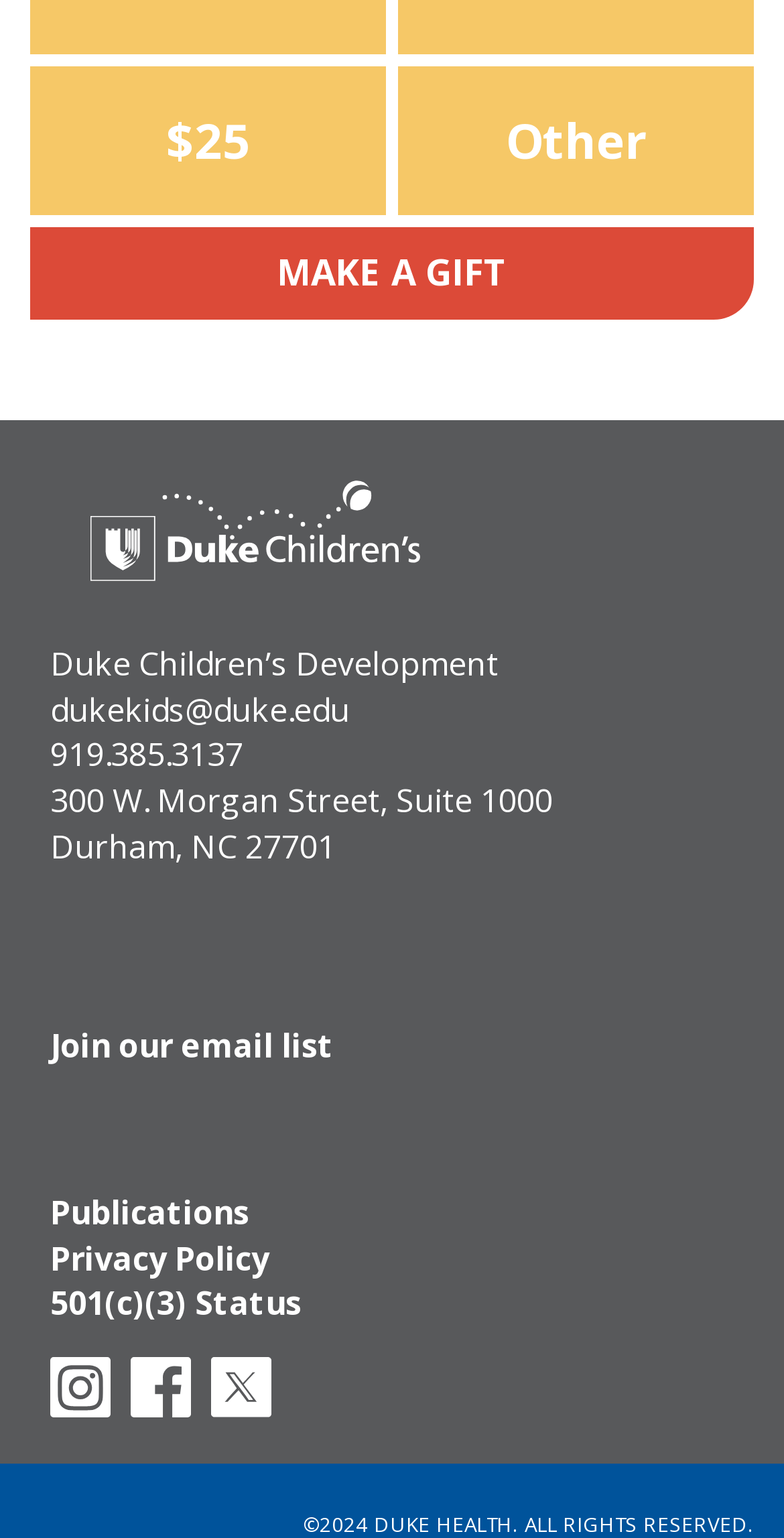Find the bounding box coordinates for the HTML element specified by: "Durham, NC 27701".

[0.064, 0.536, 0.428, 0.565]